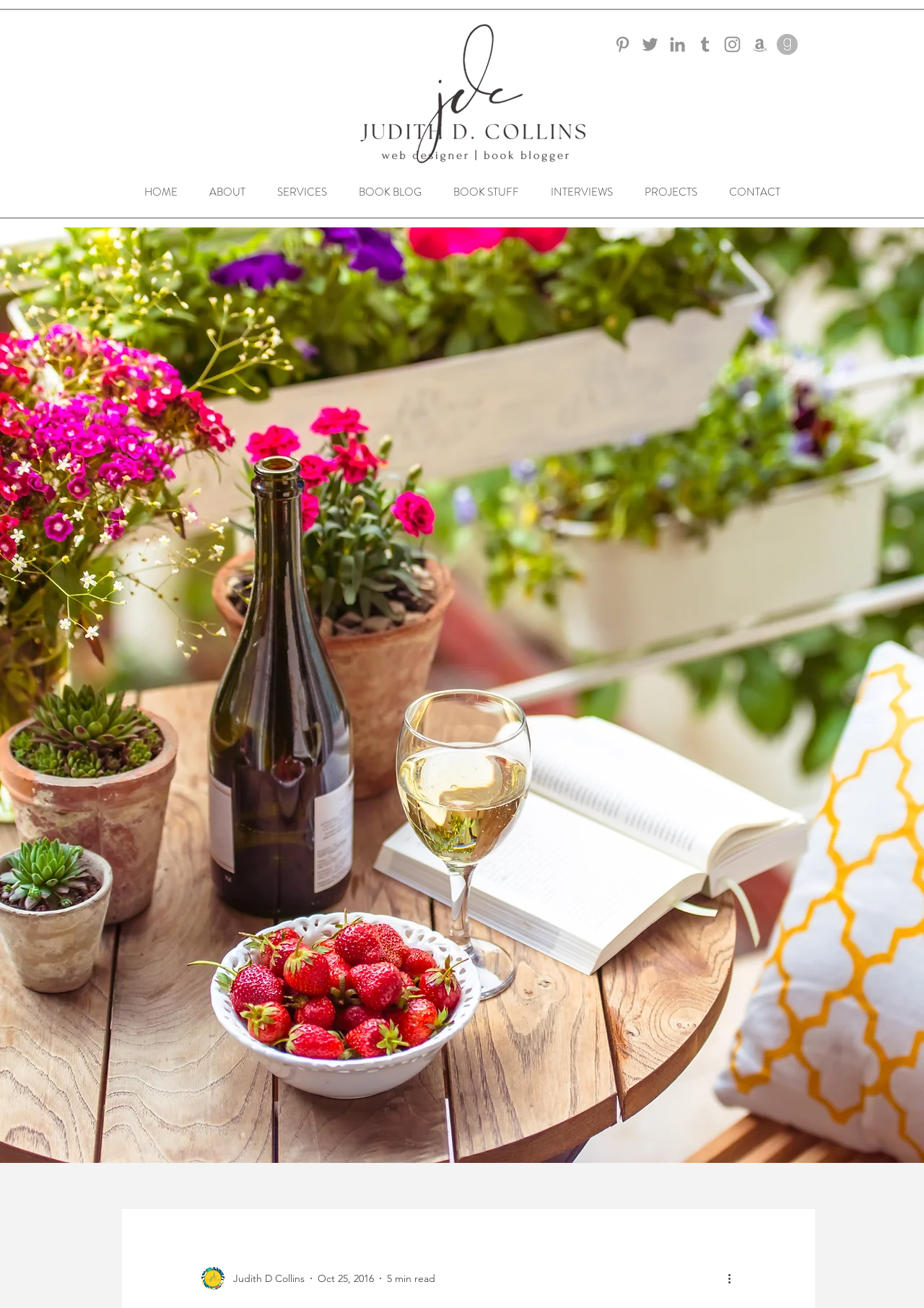Illustrate the webpage with a detailed description.

This webpage appears to be a personal blog or website for an author or writer, Judith D Collins. At the top left corner, there is a logo image of "JDC" with a transparent black text. Below the logo, there is a social bar with six icons, including Pinterest, Twitter, LinkedIn, Tumblr, Instagram, and Amazon, as well as a Goodreads icon, all aligned horizontally.

To the right of the social bar, there is a navigation menu with eight links: HOME, ABOUT, SERVICES, BOOK BLOG, BOOK STUFF, INTERVIEWS, PROJECTS, and CONTACT. Some of these links have dropdown menus.

In the main content area, there is a large image of a wine patio with a book, taking up most of the screen. On top of this image, there is a writer's picture, and below it, there is a text "Judith D Collins" followed by the date "Oct 25, 2016" and "5 min read". At the bottom right corner of the image, there is a button labeled "More actions".

At the very top of the page, there is a region labeled "Top of Blog". Additionally, there are four static text elements at the top right corner, reading "JDC", "MUST", "READ", and "BOOKS", respectively.

The webpage also displays information about a book, "Christmas Angels", with details such as the author, ISBN, publisher, publication date, and format, as well as a rating of "TBR (ARC)".